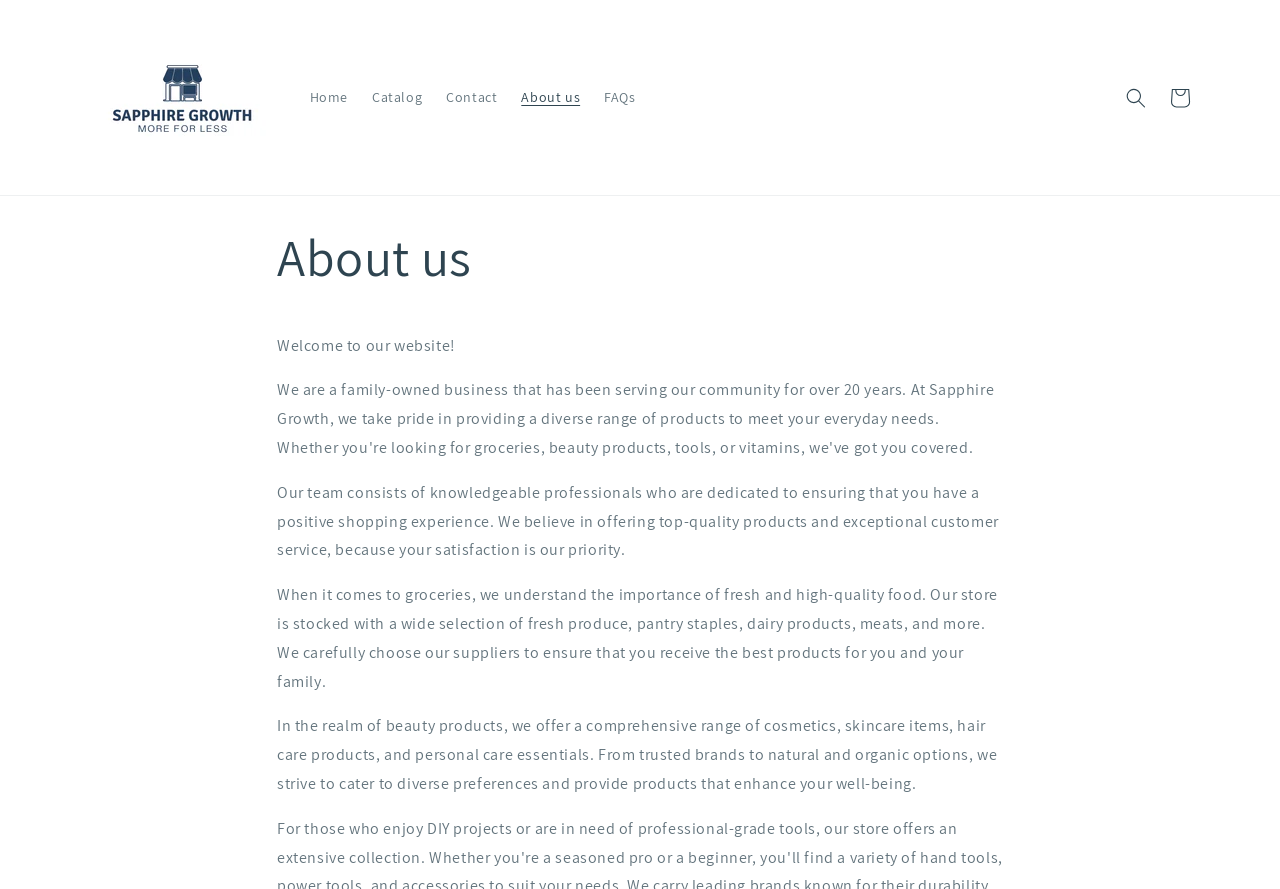Give a detailed overview of the webpage's appearance and contents.

The webpage is about Sapphire Growth, a family-owned business that has been serving the community for over 20 years. At the top left corner, there is a link to the website's homepage, "Sapphire Growth", accompanied by an image with the same name. 

To the right of the image, there is a navigation menu consisting of five links: "Home", "Catalog", "Contact", "About us", and "FAQs". Below the navigation menu, there is a details section with a search button. 

On the right side of the navigation menu, there is a link to the "Cart". 

The main content of the webpage is divided into sections. The first section is headed by a heading "About us" and contains three paragraphs of text. The first paragraph welcomes visitors to the website and introduces the business. The second paragraph describes the team's commitment to providing a positive shopping experience and exceptional customer service. The third paragraph explains the store's focus on fresh and high-quality food products, while the fourth paragraph discusses the range of beauty products offered.